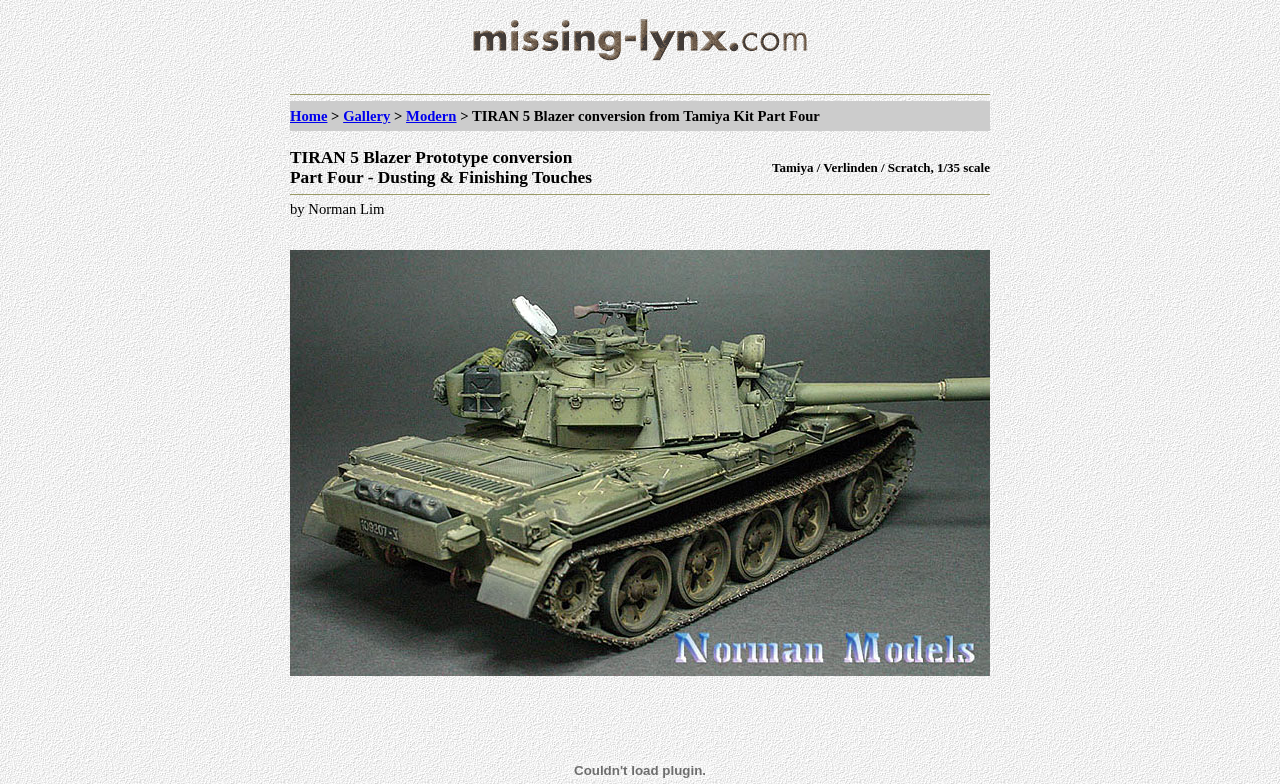Answer the following in one word or a short phrase: 
Is there a link to the 'Home' page?

Yes